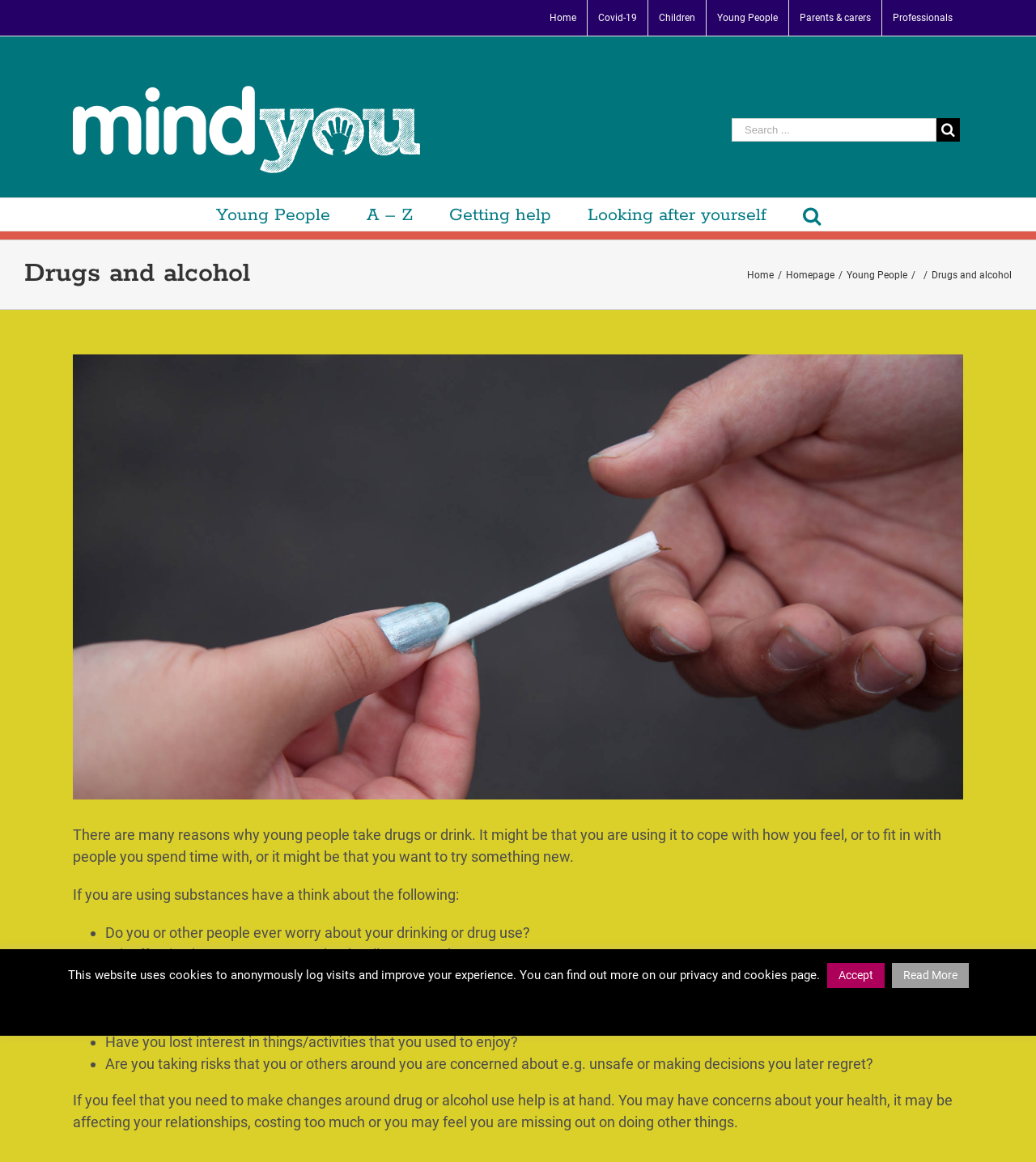Generate a comprehensive description of the webpage.

The webpage is about drugs and alcohol, specifically focusing on young people. At the top, there is a navigation menu with several options, including "Home", "Covid-19", "Children", "Young People", "Parents & carers", and "Professionals". Below this menu, there is a search bar with a magnifying glass icon.

On the left side of the page, there is a logo of "Mind you" with a link to the homepage. Next to the logo, there is a main menu with options like "Young People", "A – Z", "Getting help", and "Looking after yourself".

The main content of the page starts with a heading "Drugs and alcohol" followed by a paragraph explaining why young people take drugs or drink. The text mentions that it might be to cope with feelings, fit in with people, or try something new.

Below this paragraph, there is a list of questions to consider if you are using substances, such as whether others worry about your drinking or drug use, if it affects your school or work, or if it causes problems at home or with relationships. The list also asks if you feel that your mood or character has changed, if you find it difficult to go without alcohol or drugs, or if you've lost interest in activities you used to enjoy.

Further down the page, there is a paragraph encouraging readers to seek help if they need to make changes around drug or alcohol use. The text mentions that help is available if you have concerns about your health, relationships, or finances.

At the bottom of the page, there is a notice about the website using cookies to log visits and improve the user experience, with a link to a privacy and cookies page. There are also buttons to "Accept" or "Read More" about the cookies policy.